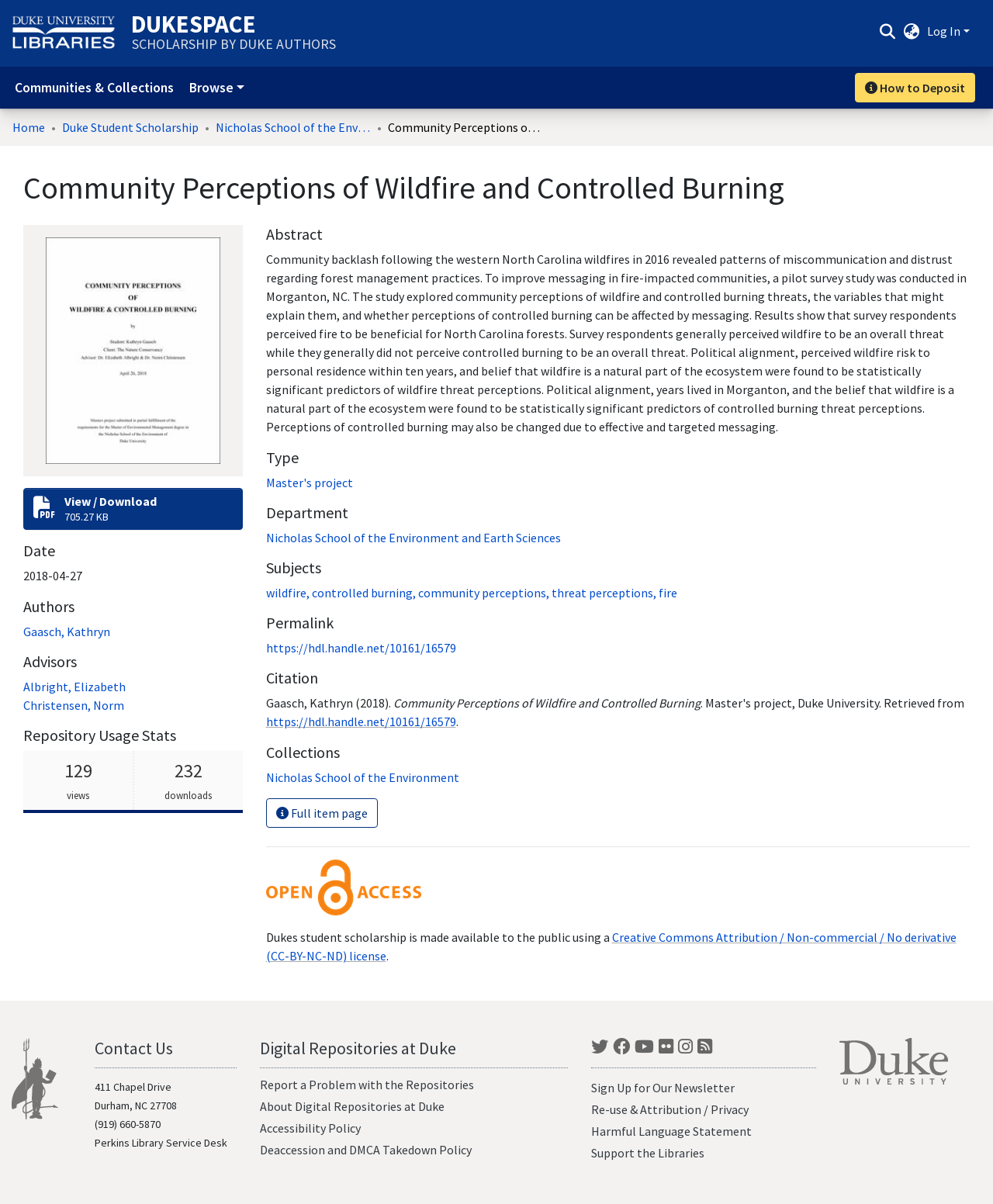Please analyze the image and give a detailed answer to the question:
What is the date of this project?

I found the answer by looking at the 'Date' section, which lists '2018-04-27' as the date of this project.